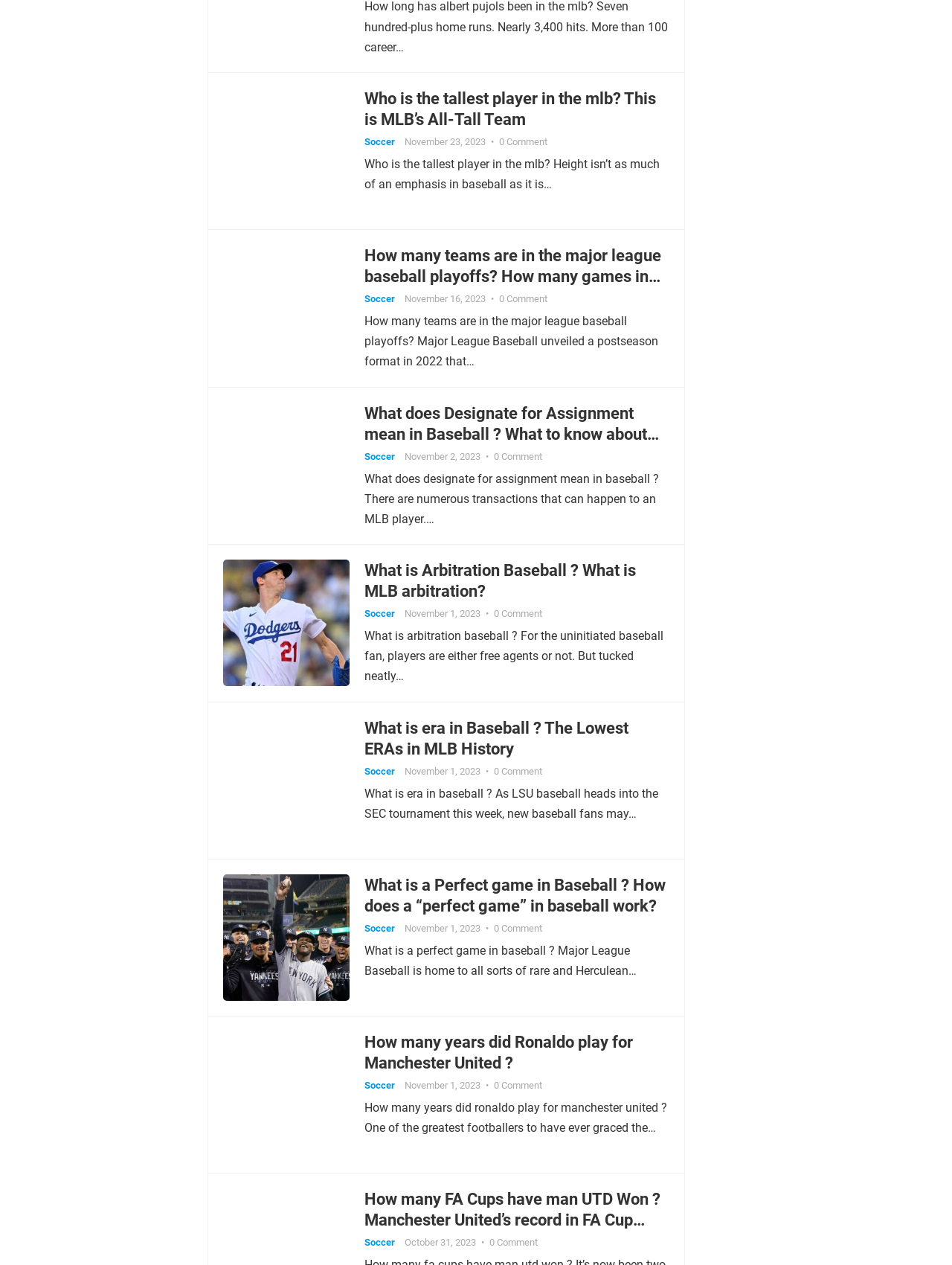What is the topic of the webpage?
Provide a one-word or short-phrase answer based on the image.

Baseball and Soccer